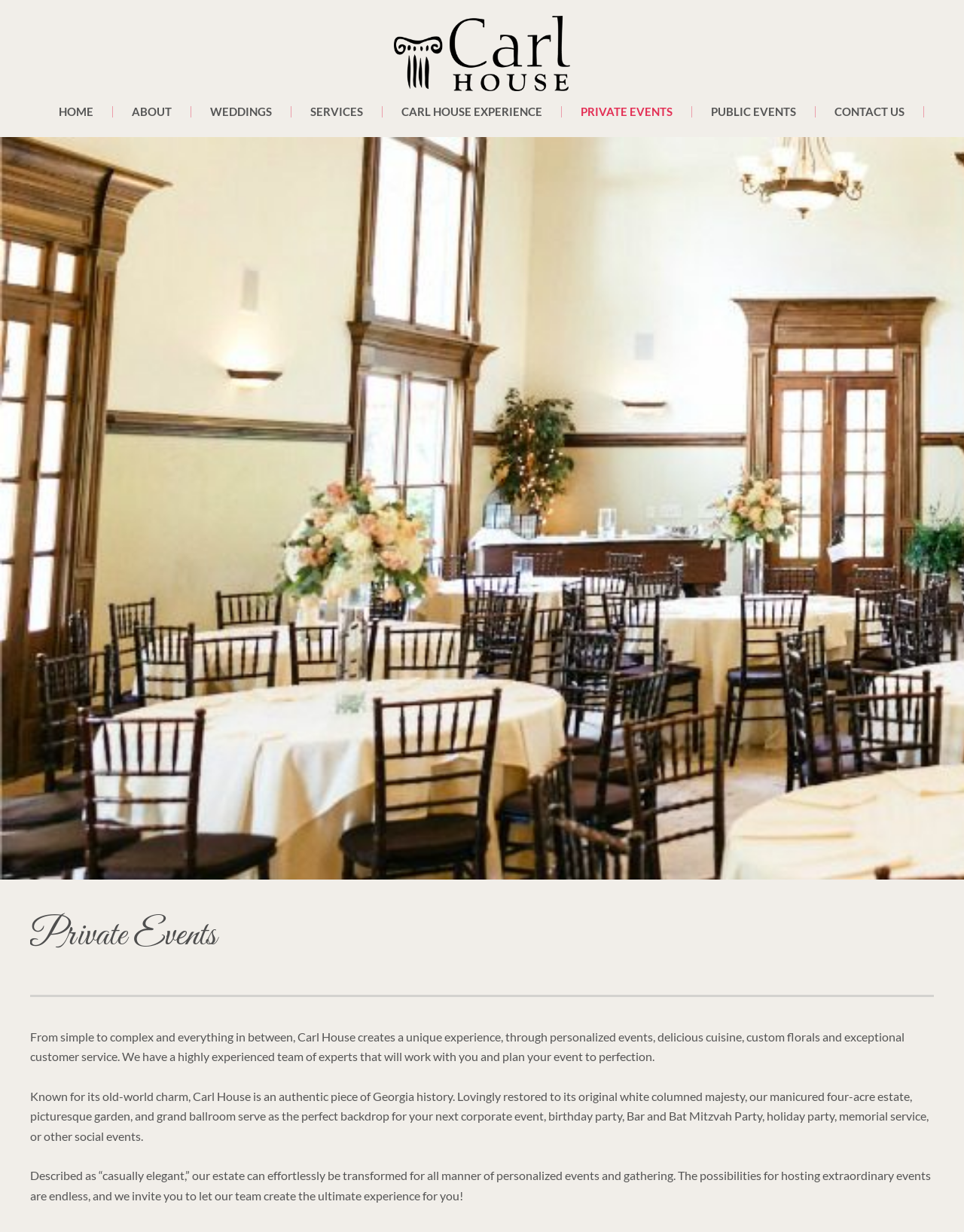Please provide a detailed answer to the question below by examining the image:
What is the atmosphere of Carl House described as?

According to the webpage, Carl House is described as 'casually elegant' in terms of its atmosphere, as mentioned in the StaticText element with ID 989.